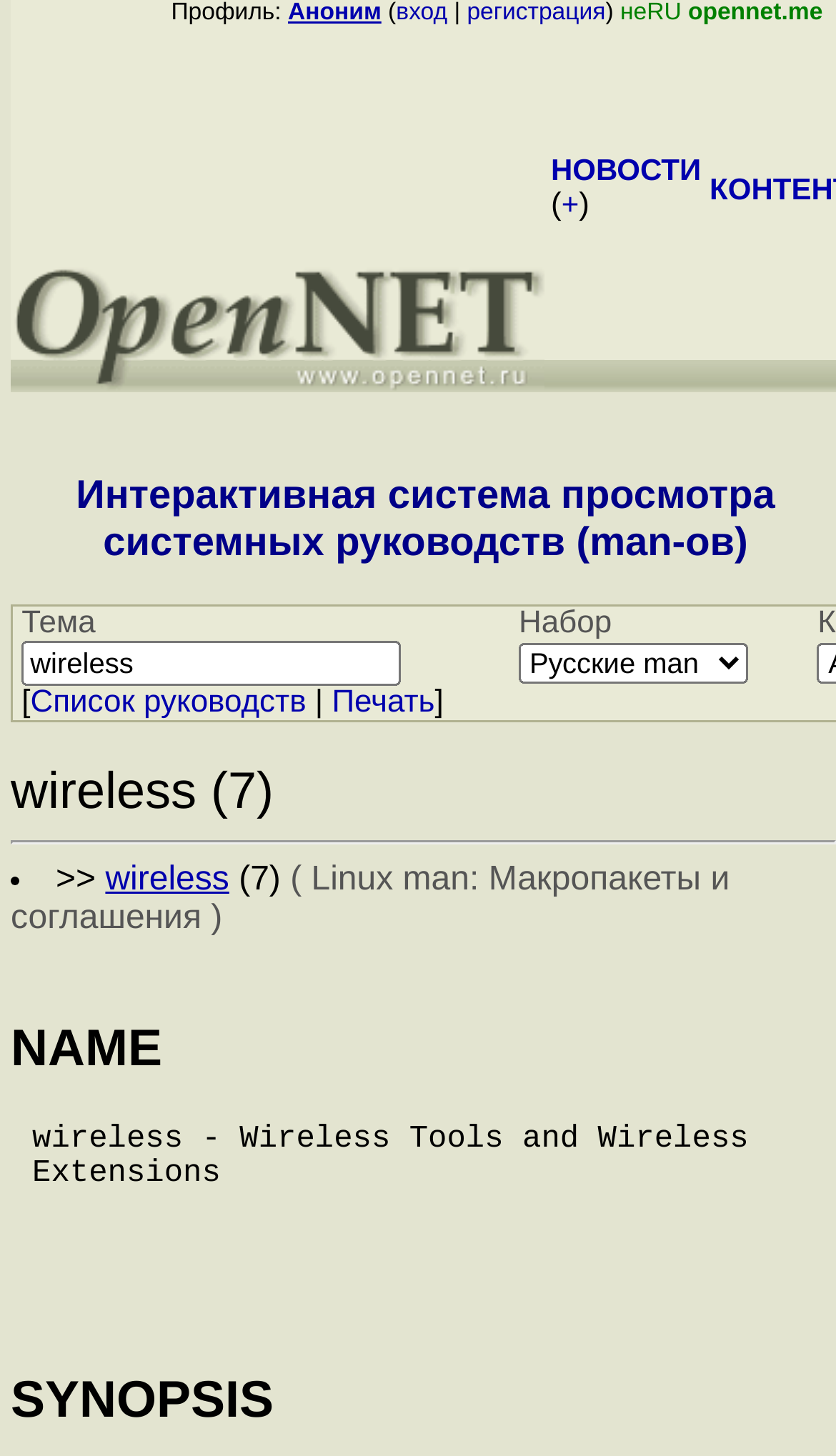Identify the bounding box for the UI element specified in this description: "input value="wireless" name="topic" value="wireless"". The coordinates must be four float numbers between 0 and 1, formatted as [left, top, right, bottom].

[0.026, 0.441, 0.48, 0.472]